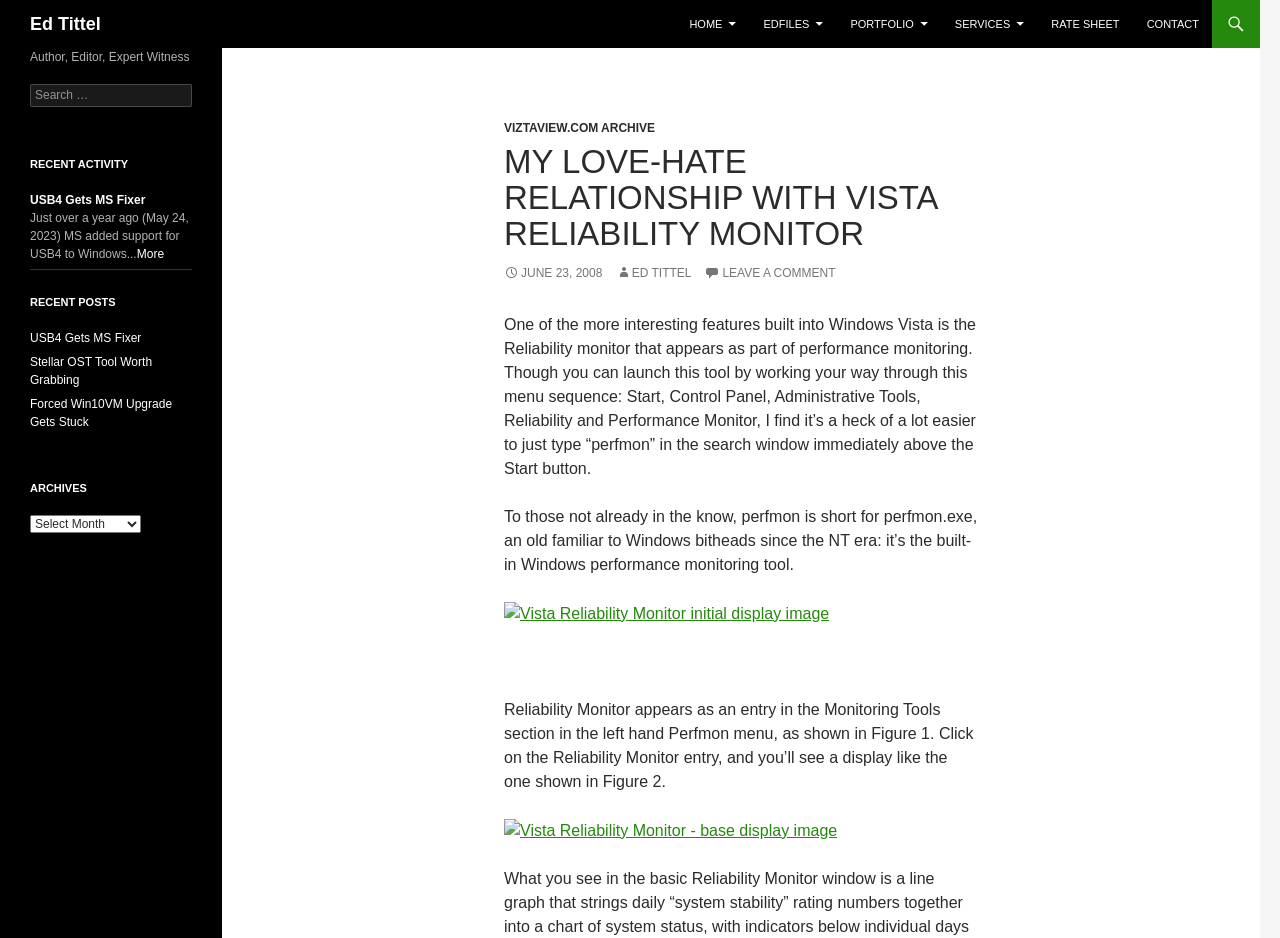Locate the bounding box coordinates of the element that should be clicked to execute the following instruction: "Select an archive from the dropdown".

[0.023, 0.549, 0.11, 0.568]